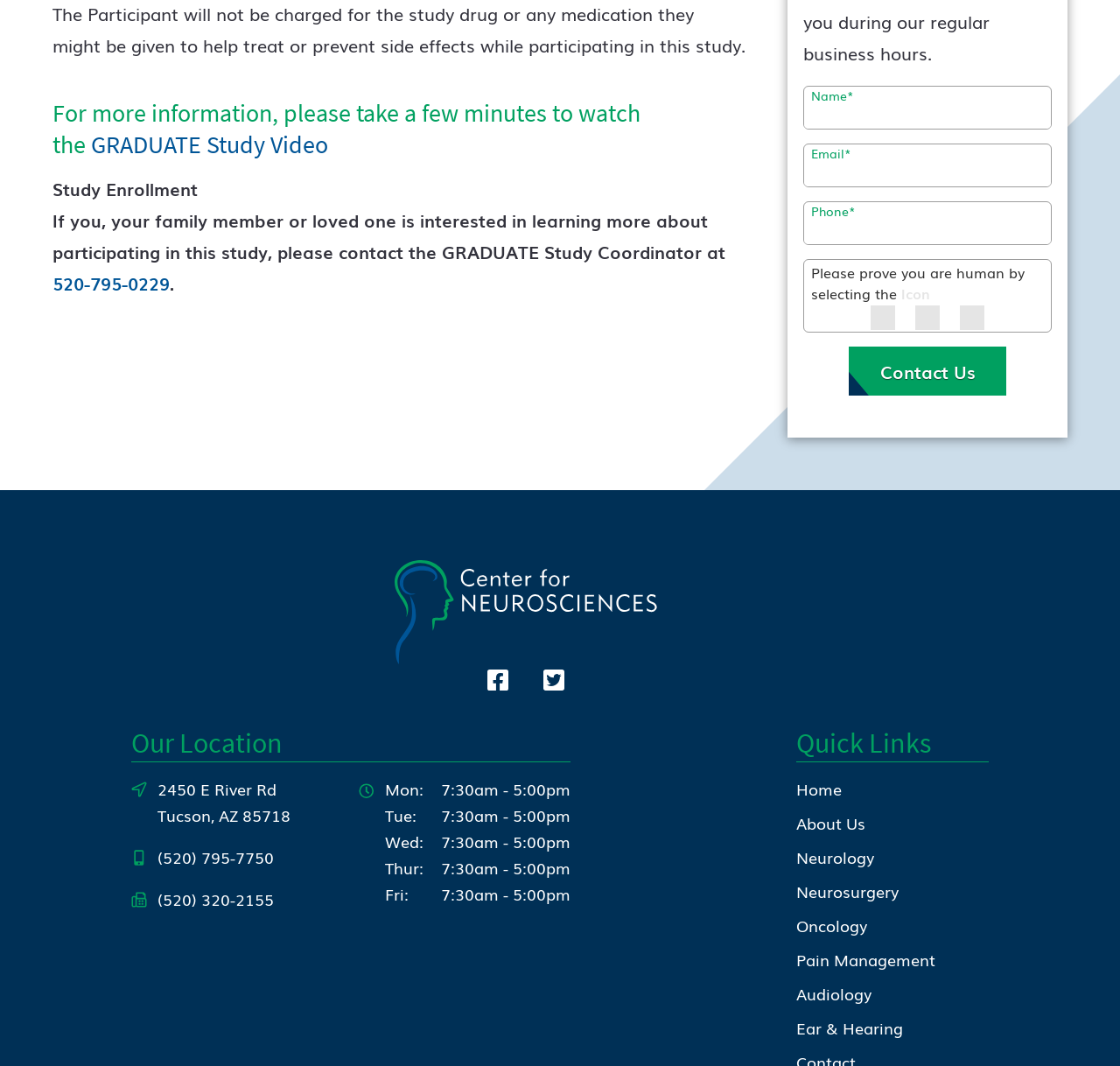What is the email label for on the contact form?
Kindly answer the question with as much detail as you can.

I found the email label by looking at the text above the textbox on the contact form, which is 'Email'. This is likely where users can enter their email address to contact the Center for Neurosciences.